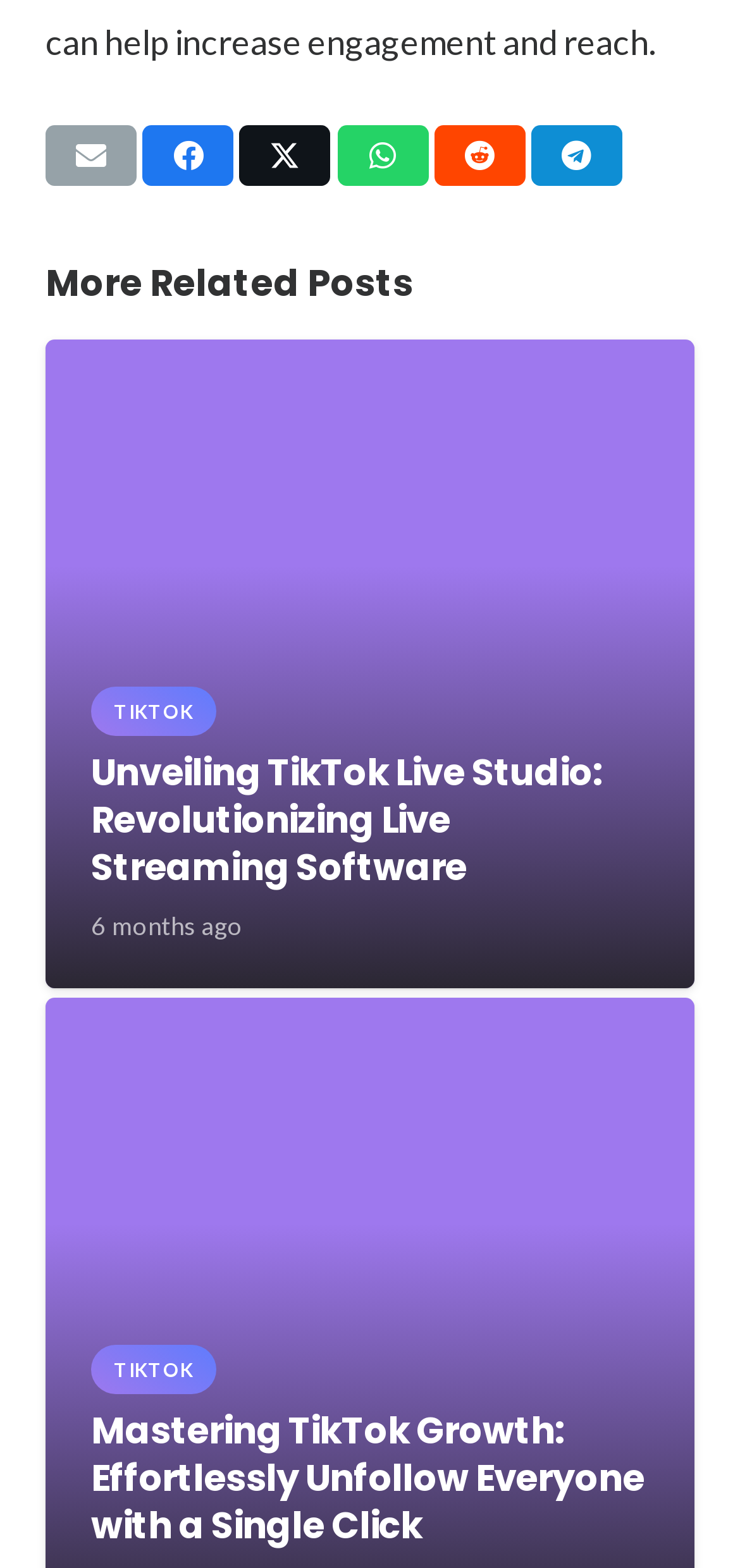Answer the question below in one word or phrase:
What is the date of the second related post?

1 December 2023